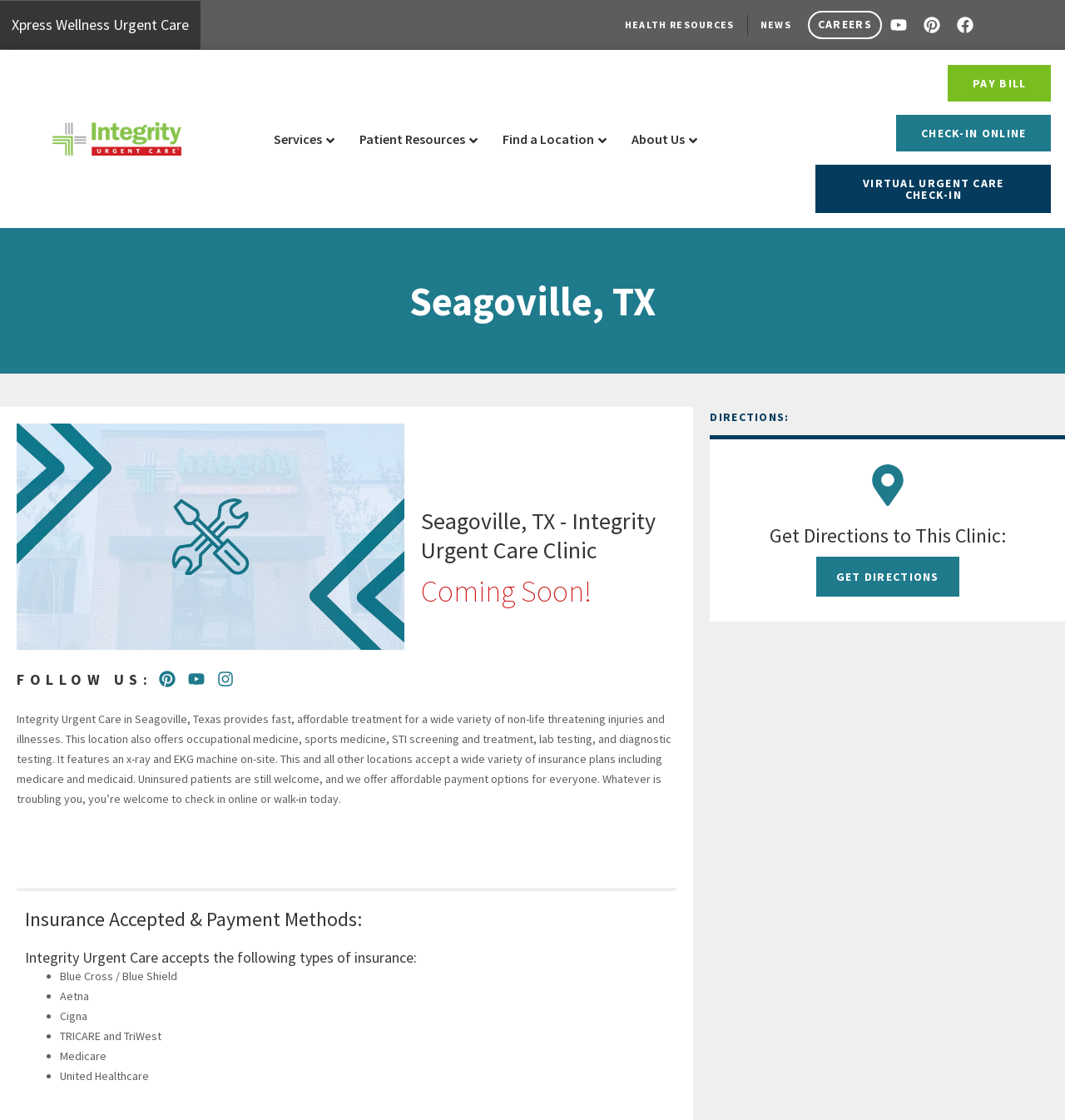Show the bounding box coordinates of the element that should be clicked to complete the task: "Follow Integrity Urgent Care on Facebook".

[0.891, 0.007, 0.922, 0.037]